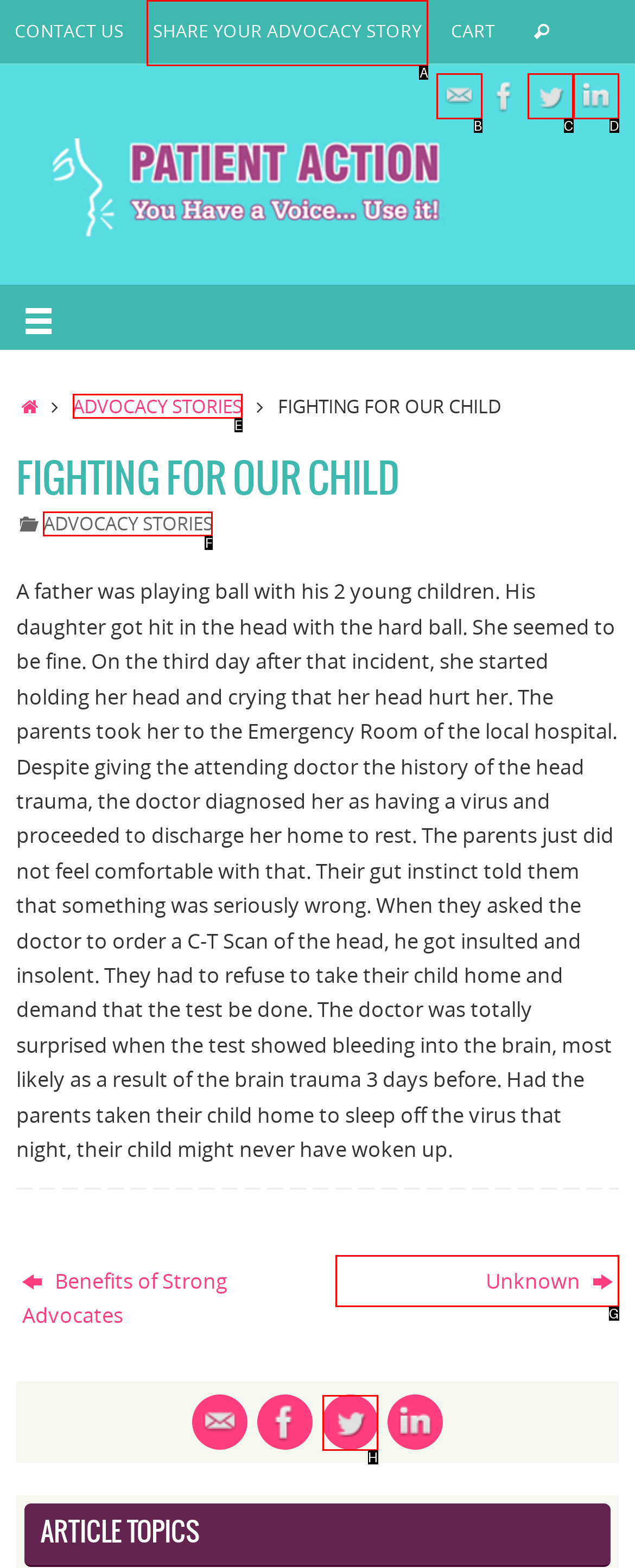Identify the HTML element I need to click to complete this task: Share your advocacy story Provide the option's letter from the available choices.

A